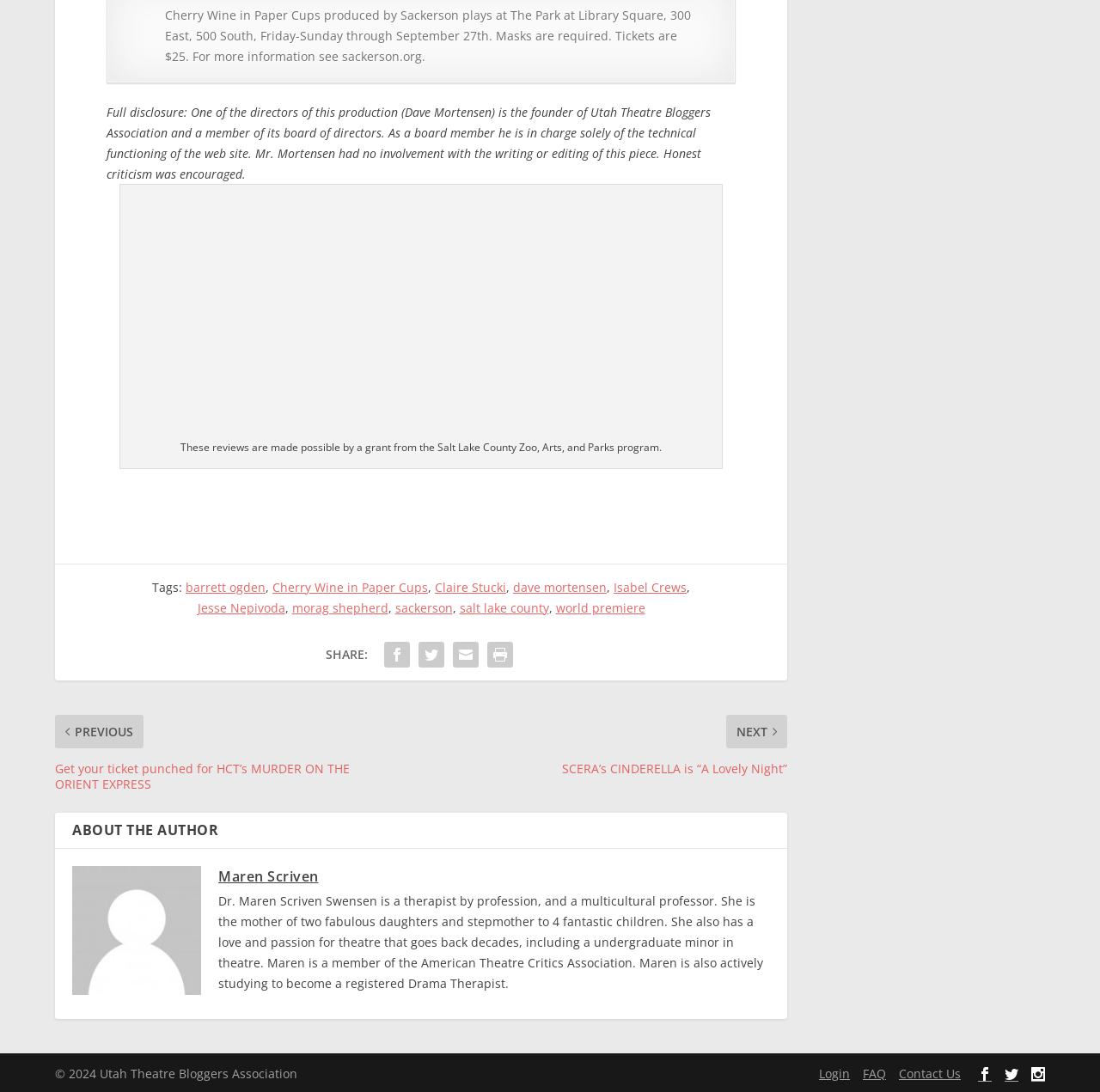Determine the bounding box coordinates of the clickable region to carry out the instruction: "Read more about the author Maren Scriven".

[0.198, 0.816, 0.289, 0.834]